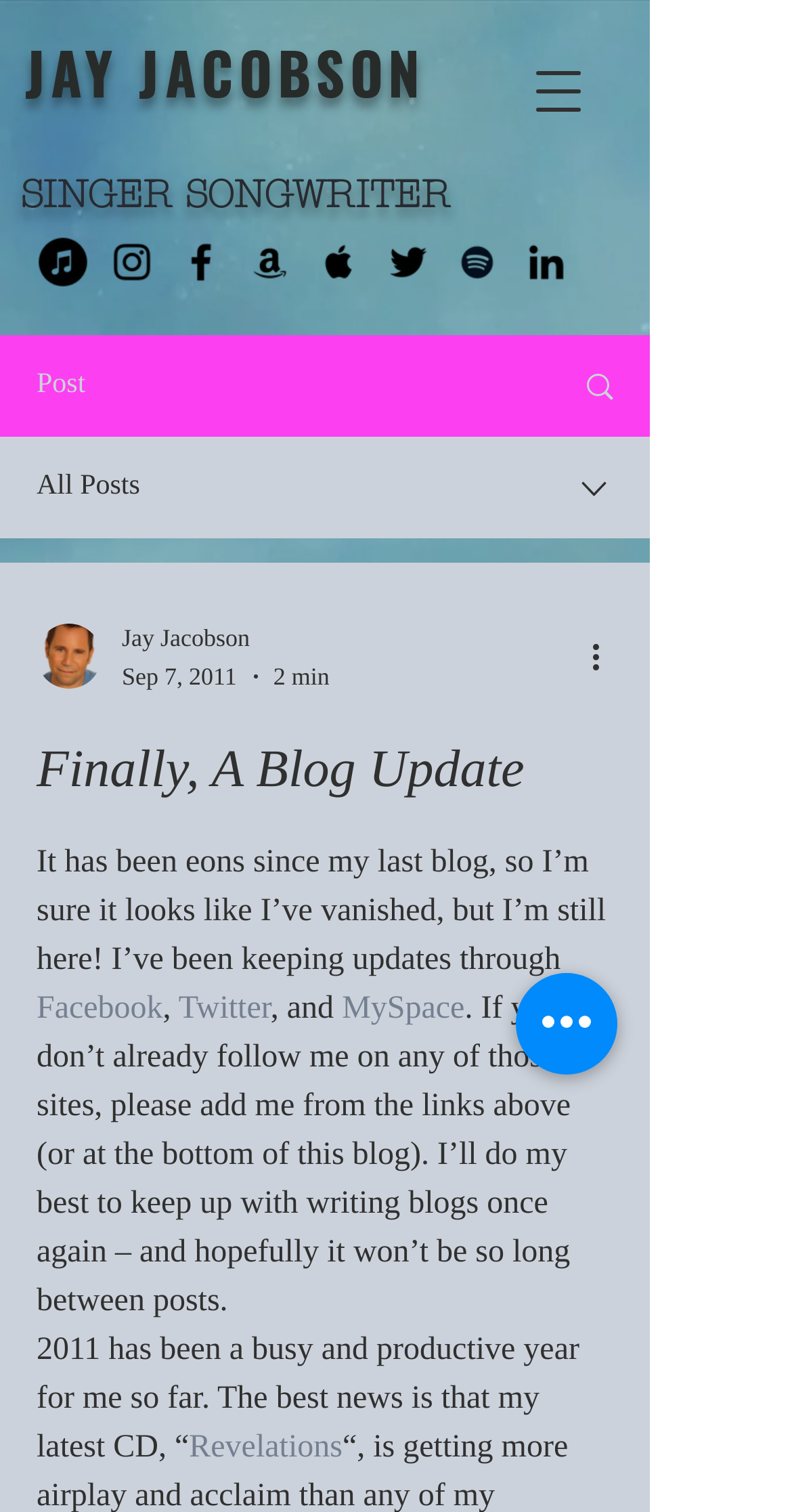How many social media links are available?
Please answer the question with a detailed and comprehensive explanation.

There are 8 social media links available, including iTunes, Instagram, Facebook, Amazon, Apple Music, Twitter, Spotify, and LinkedIn, which can be found in the social bar section.